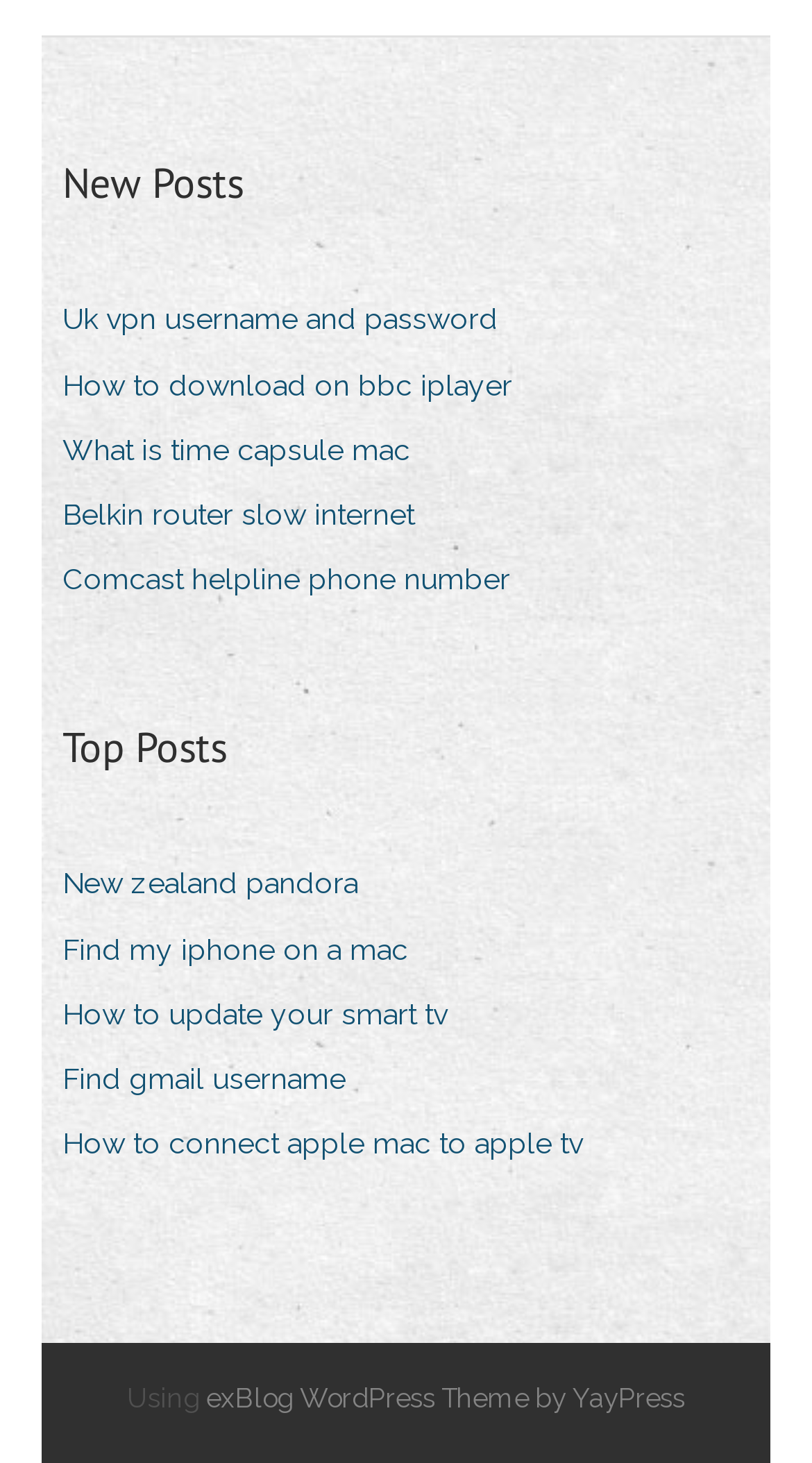What is the category of the first post? Refer to the image and provide a one-word or short phrase answer.

New Posts